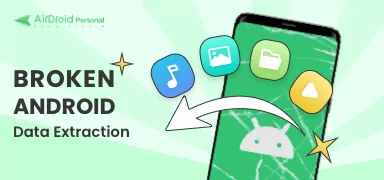Reply to the question with a brief word or phrase: What types of data are represented by the colorful icons?

Music, photos, and files